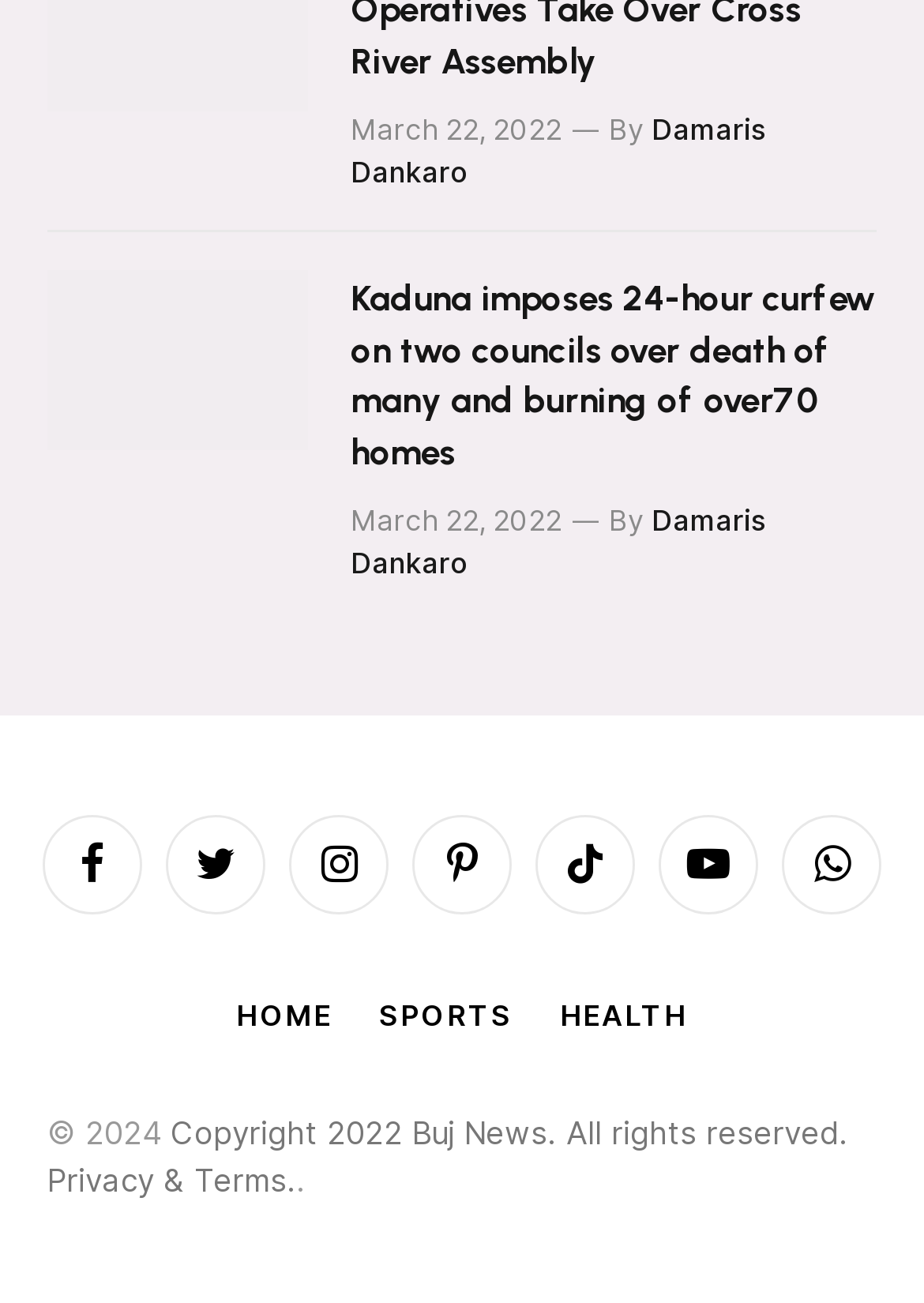Specify the bounding box coordinates of the element's area that should be clicked to execute the given instruction: "Check the copyright information". The coordinates should be four float numbers between 0 and 1, i.e., [left, top, right, bottom].

[0.051, 0.855, 0.918, 0.919]